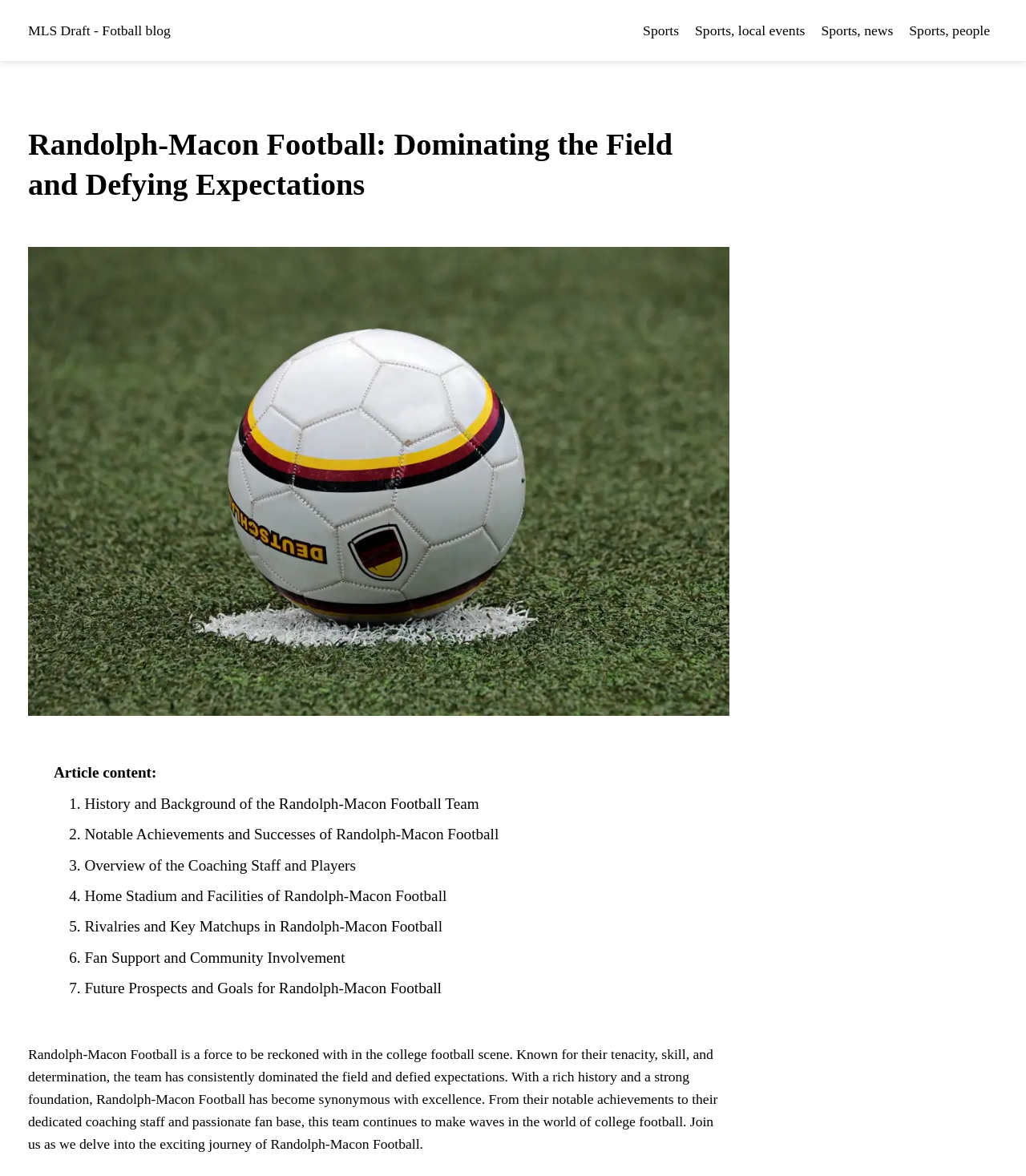Describe every aspect of the webpage comprehensively.

The webpage is about Randolph-Macon Football, showcasing the team's history, achievements, coaching staff, stadium, rivalries, fan support, and future goals. At the top, there are four links: "MLS Draft - Fotball blog", "Sports", "Sports, local events", and "Sports, news", which are aligned horizontally. Below these links, there is a heading that reads "Randolph-Macon Football: Dominating the Field and Defying Expectations". 

To the right of the heading, there is an image of Randolph Macon Football. Below the heading and the image, there is a paragraph of text that introduces the team, describing their tenacity, skill, and determination. 

Underneath the introductory text, there is a list of seven items, each represented by a numbered list marker (1. to 7.). Each item is a link to a specific topic related to Randolph-Macon Football, including the team's history, achievements, coaching staff, stadium, rivalries, fan support, and future goals. These links are stacked vertically, with each item aligned to the left.